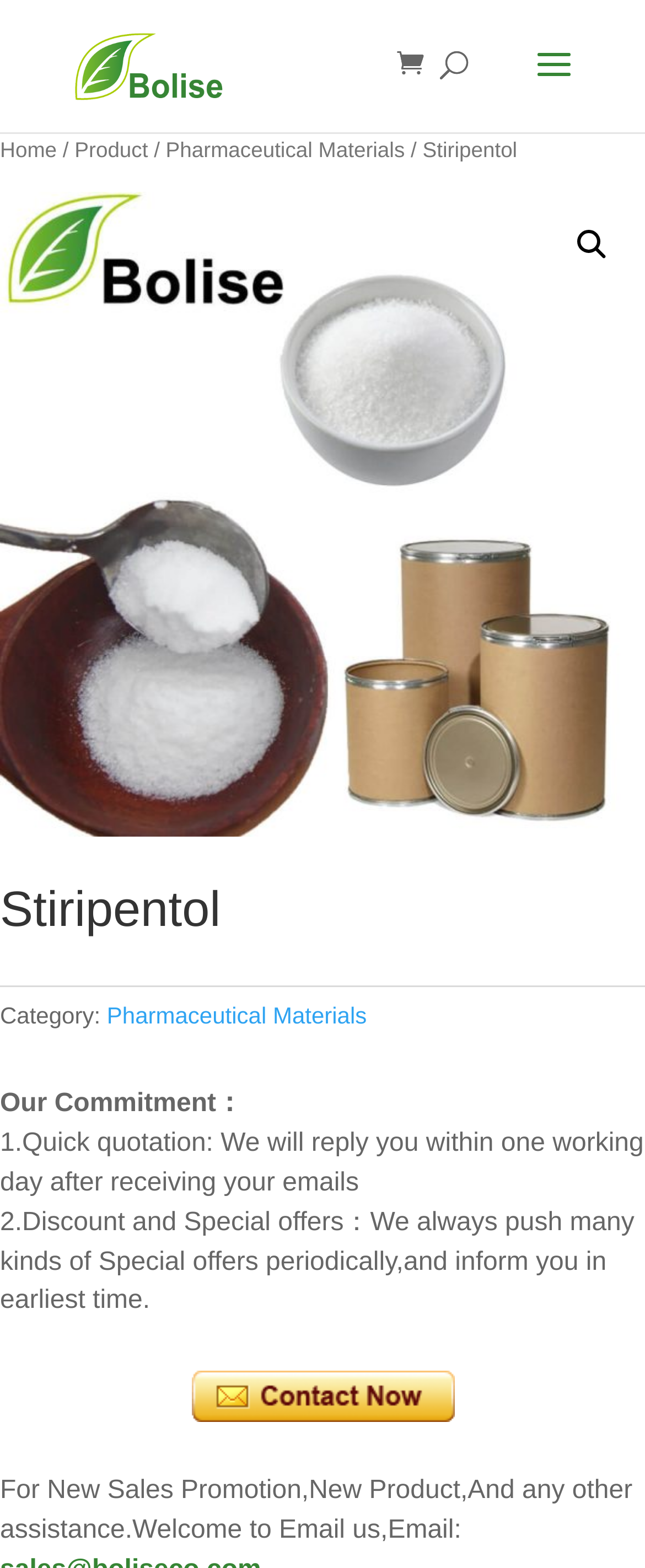What is the molecular formula of Stiripentol?
Please provide a single word or phrase answer based on the image.

C14H18O3